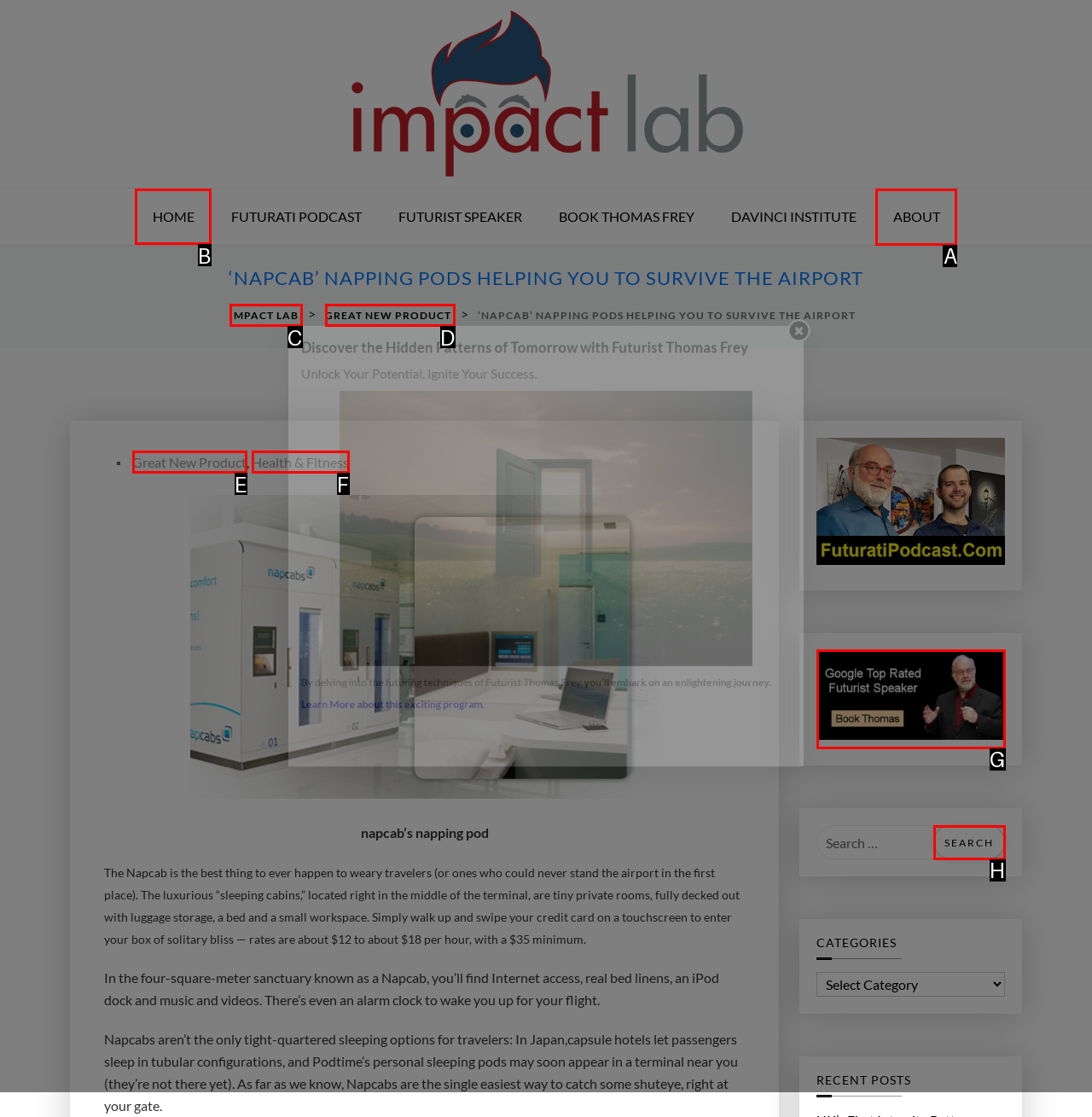Tell me which option I should click to complete the following task: Click on the 'HOME' link Answer with the option's letter from the given choices directly.

B